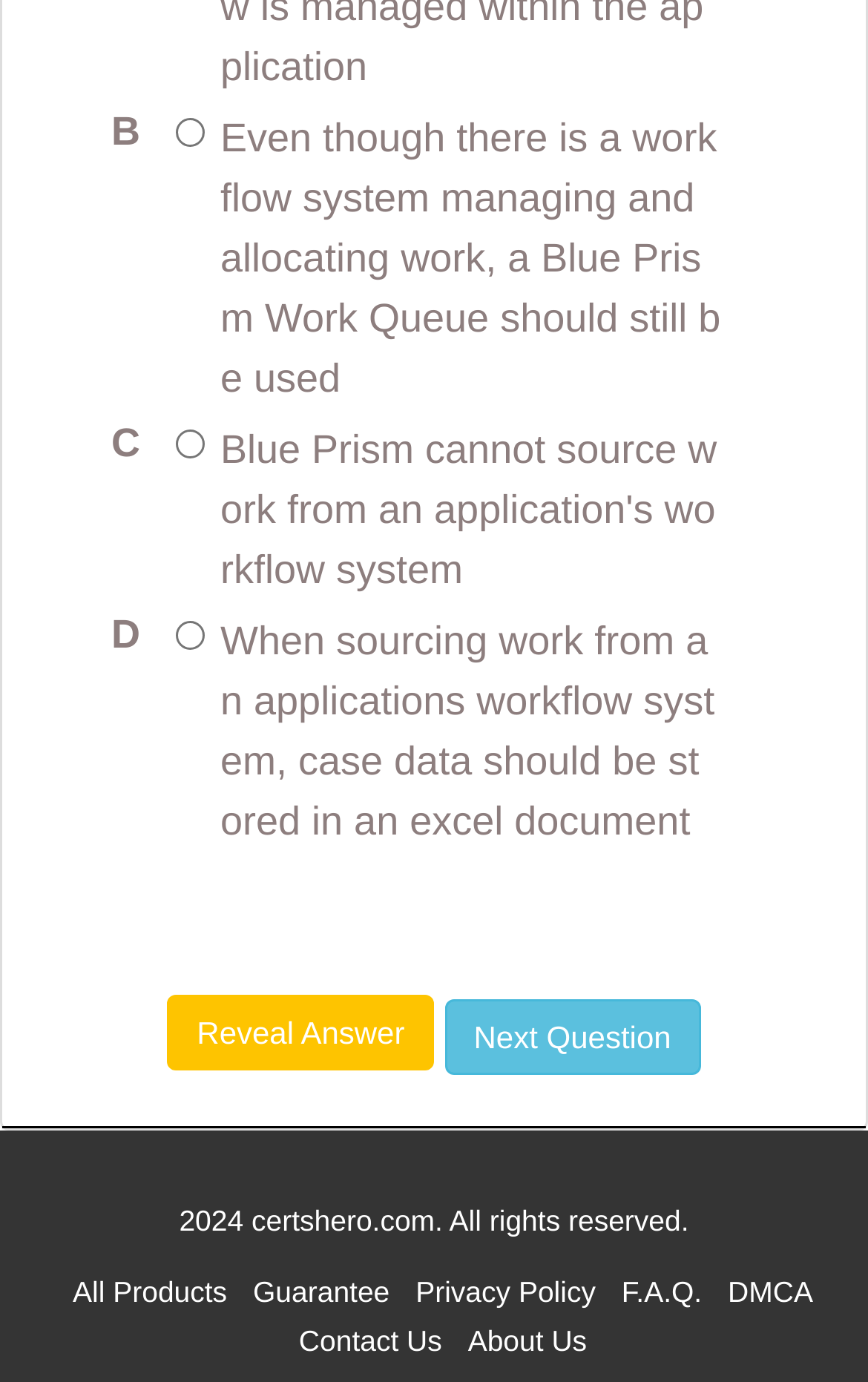Extract the bounding box coordinates of the UI element described by: "Guarantee". The coordinates should include four float numbers ranging from 0 to 1, e.g., [left, top, right, bottom].

[0.291, 0.922, 0.449, 0.946]